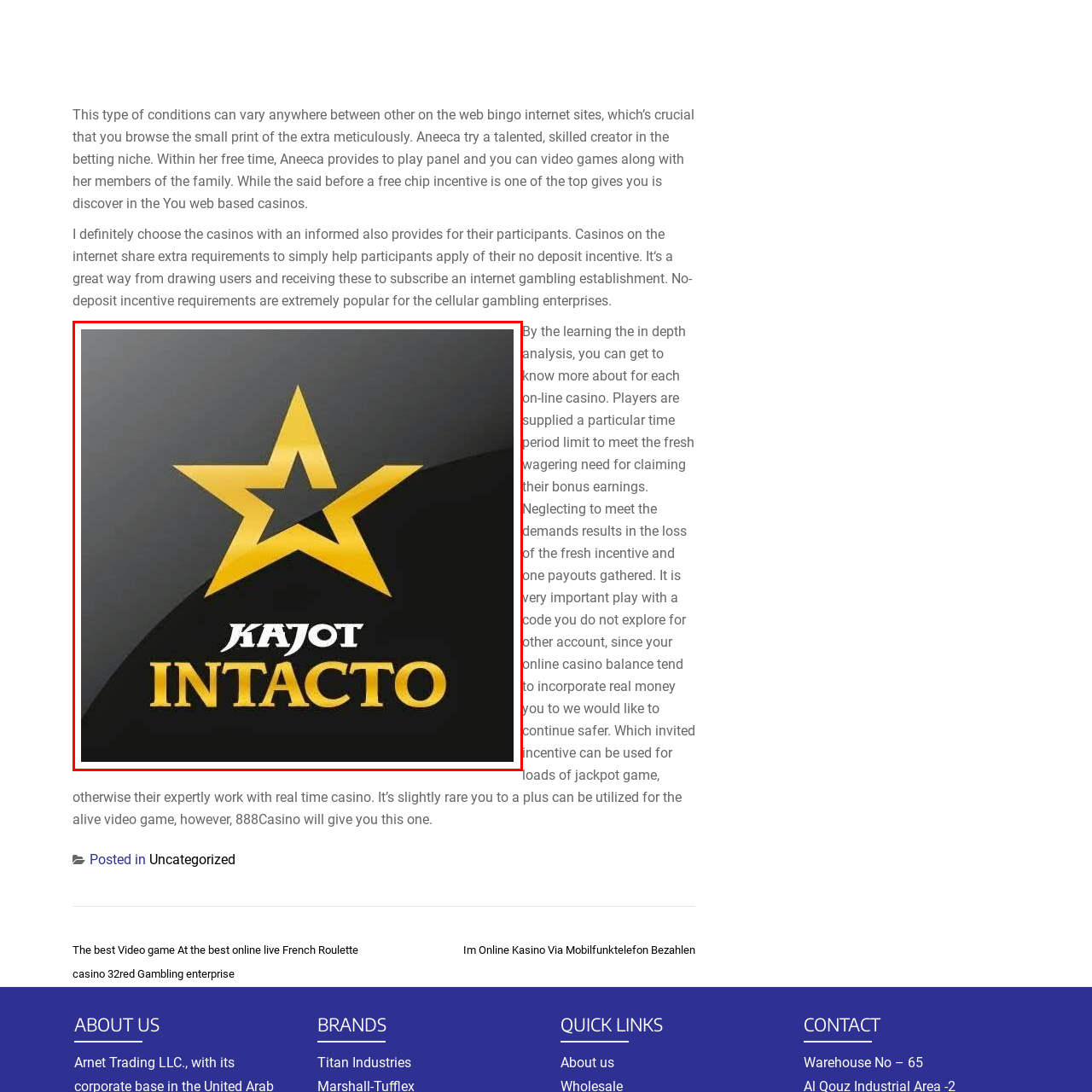Look at the image inside the red boundary and respond to the question with a single word or phrase: What is the color of the text 'Intacto'?

golden